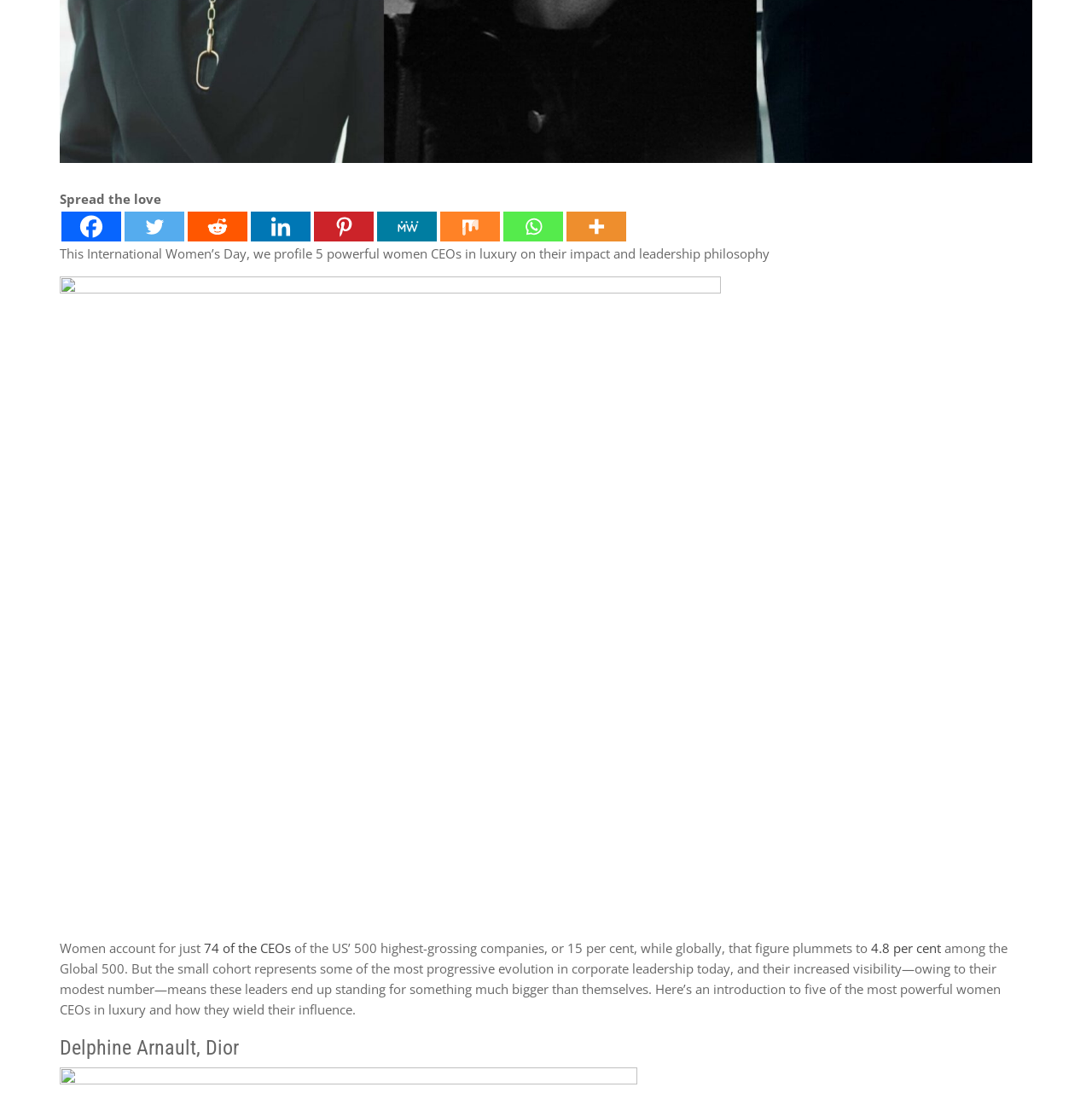Please specify the bounding box coordinates for the clickable region that will help you carry out the instruction: "Learn more about 74 of the CEOs".

[0.187, 0.859, 0.266, 0.875]